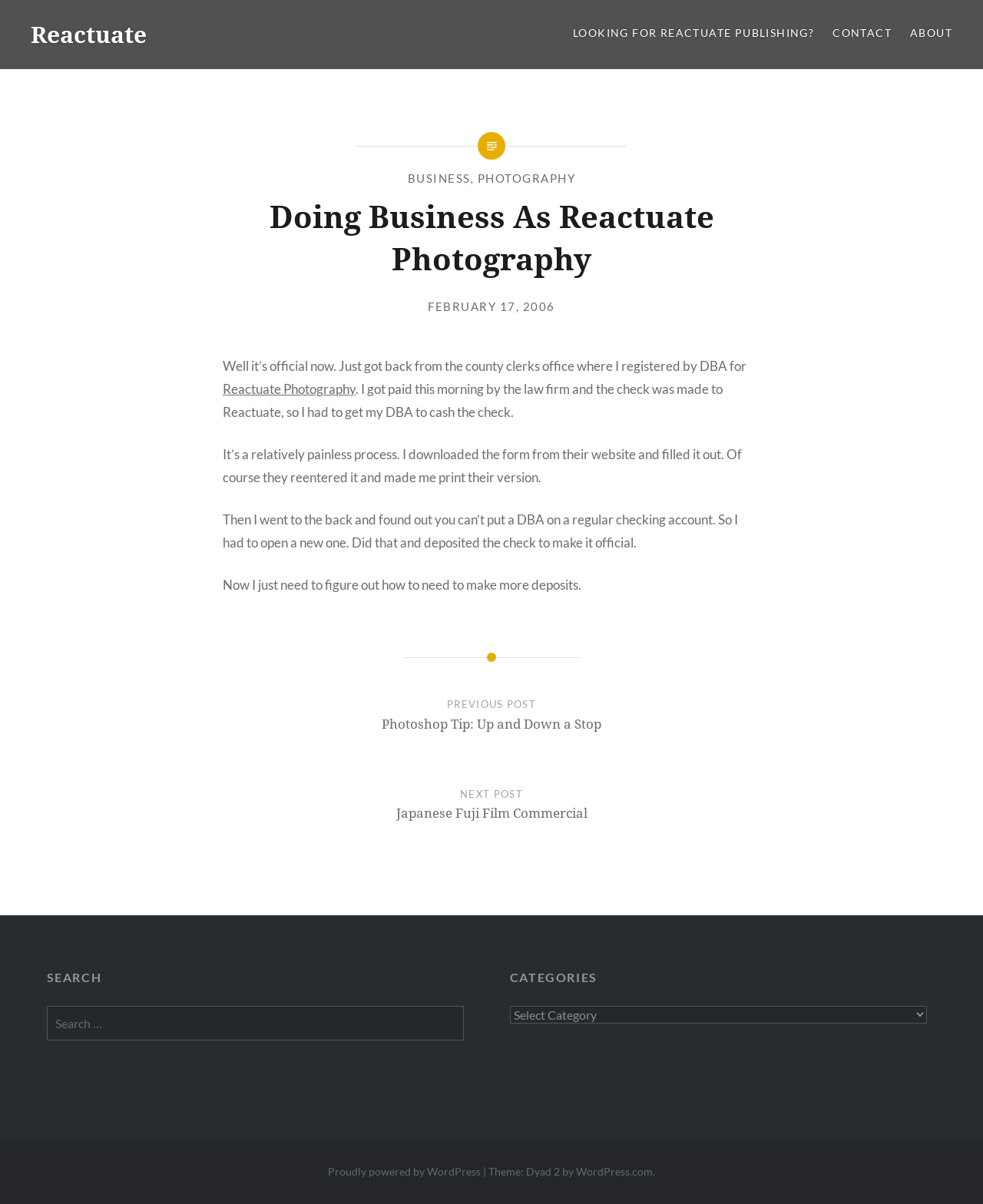Determine the bounding box for the UI element as described: "February 17, 2006". The coordinates should be represented as four float numbers between 0 and 1, formatted as [left, top, right, bottom].

[0.435, 0.249, 0.565, 0.26]